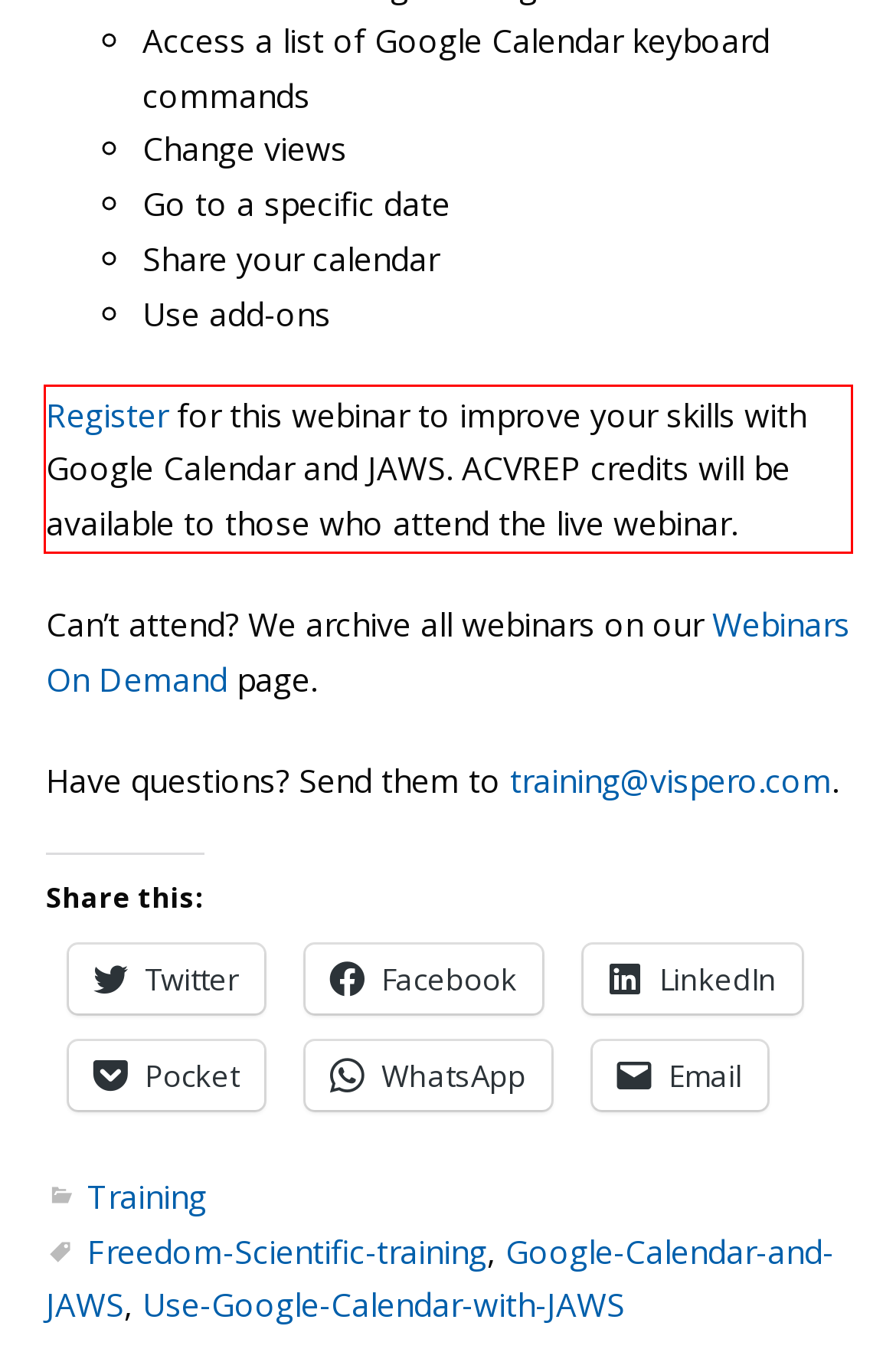Analyze the red bounding box in the provided webpage screenshot and generate the text content contained within.

Register for this webinar to improve your skills with Google Calendar and JAWS. ACVREP credits will be available to those who attend the live webinar.